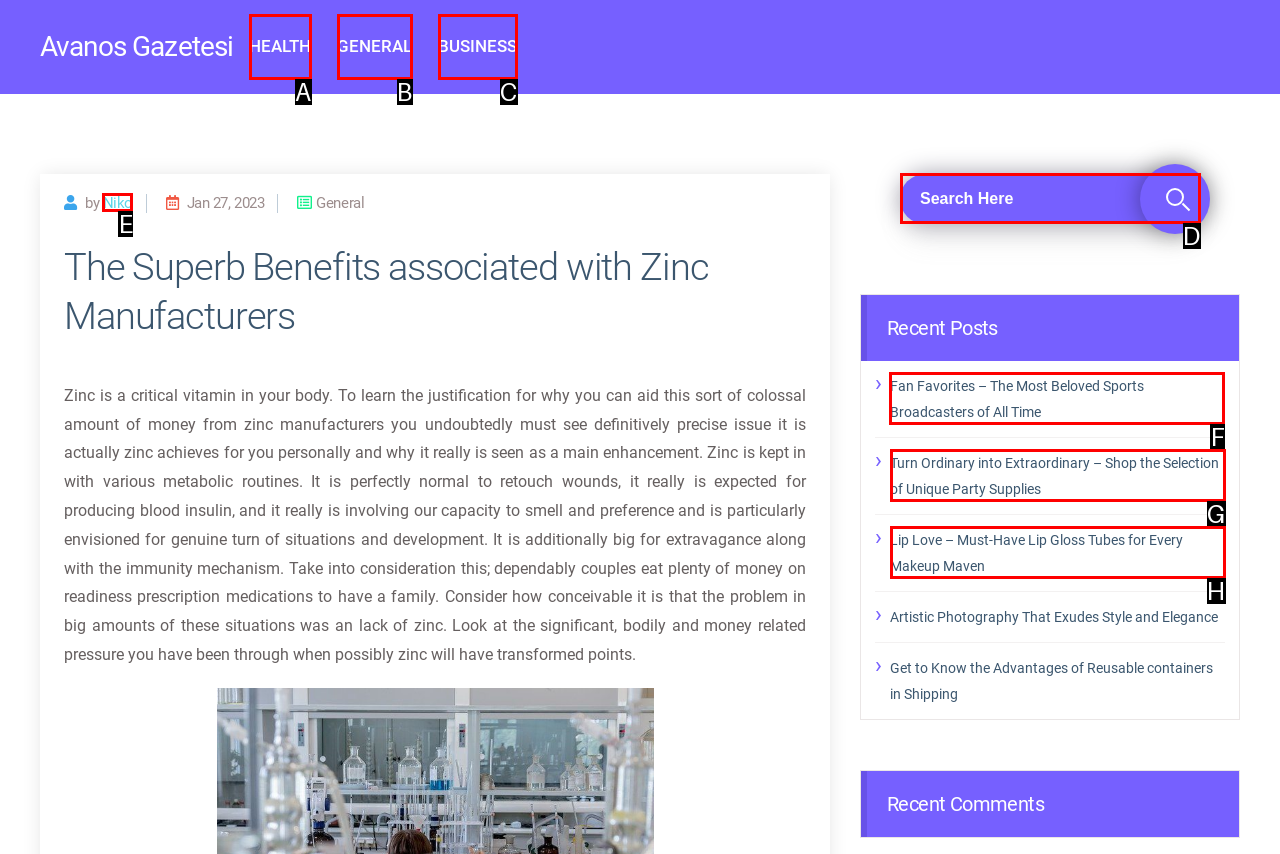Out of the given choices, which letter corresponds to the UI element required to Click on the Fan Favorites article? Answer with the letter.

F